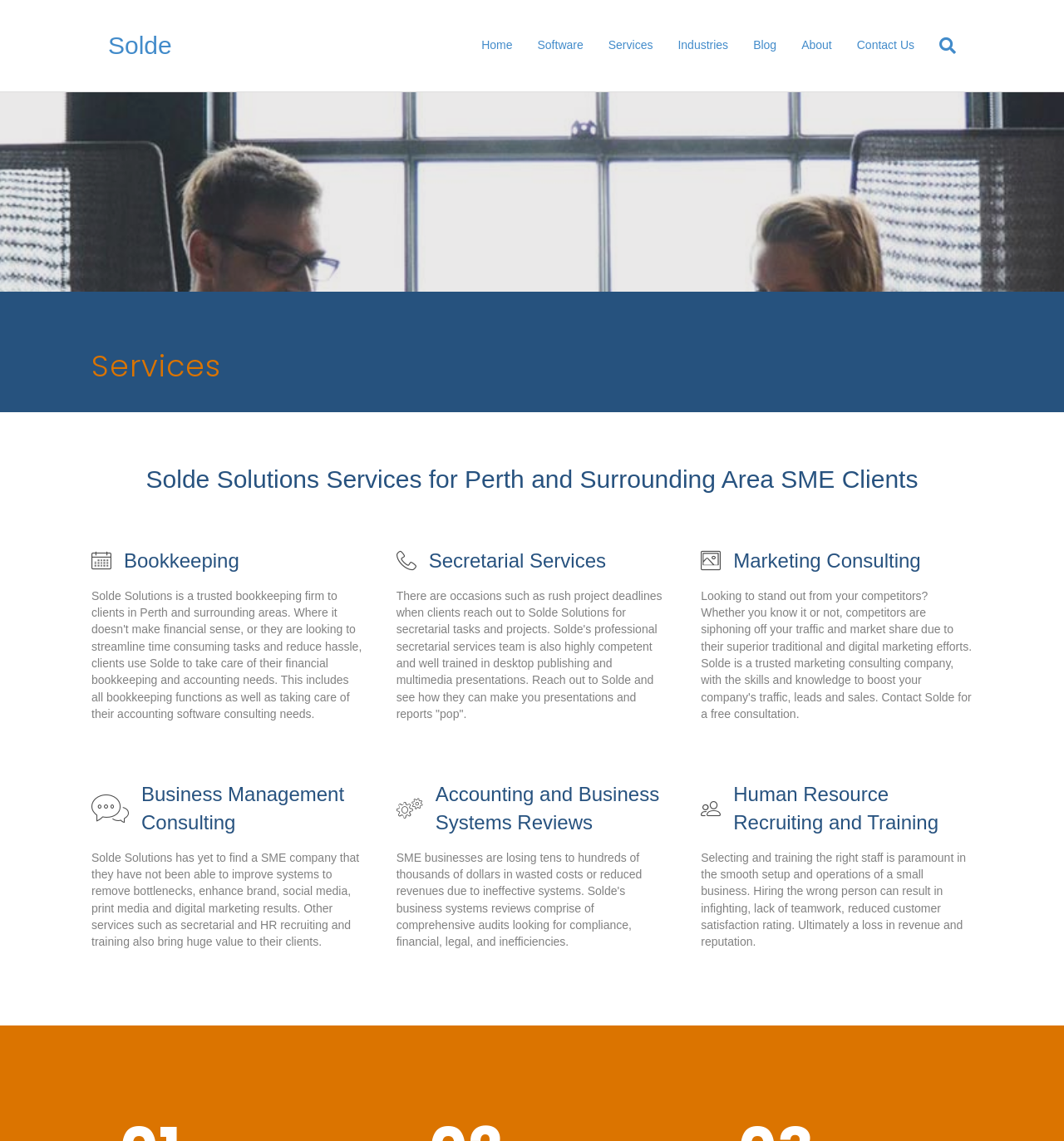Examine the image carefully and respond to the question with a detailed answer: 
What services does Solde Solutions offer?

Based on the webpage, Solde Solutions offers various services including Bookkeeping, Secretarial Services, Marketing Consulting, Business Management Consulting, Accounting and Business Systems Reviews, and Human Resource Recruiting and Training. These services are listed under the 'Services' heading on the webpage.